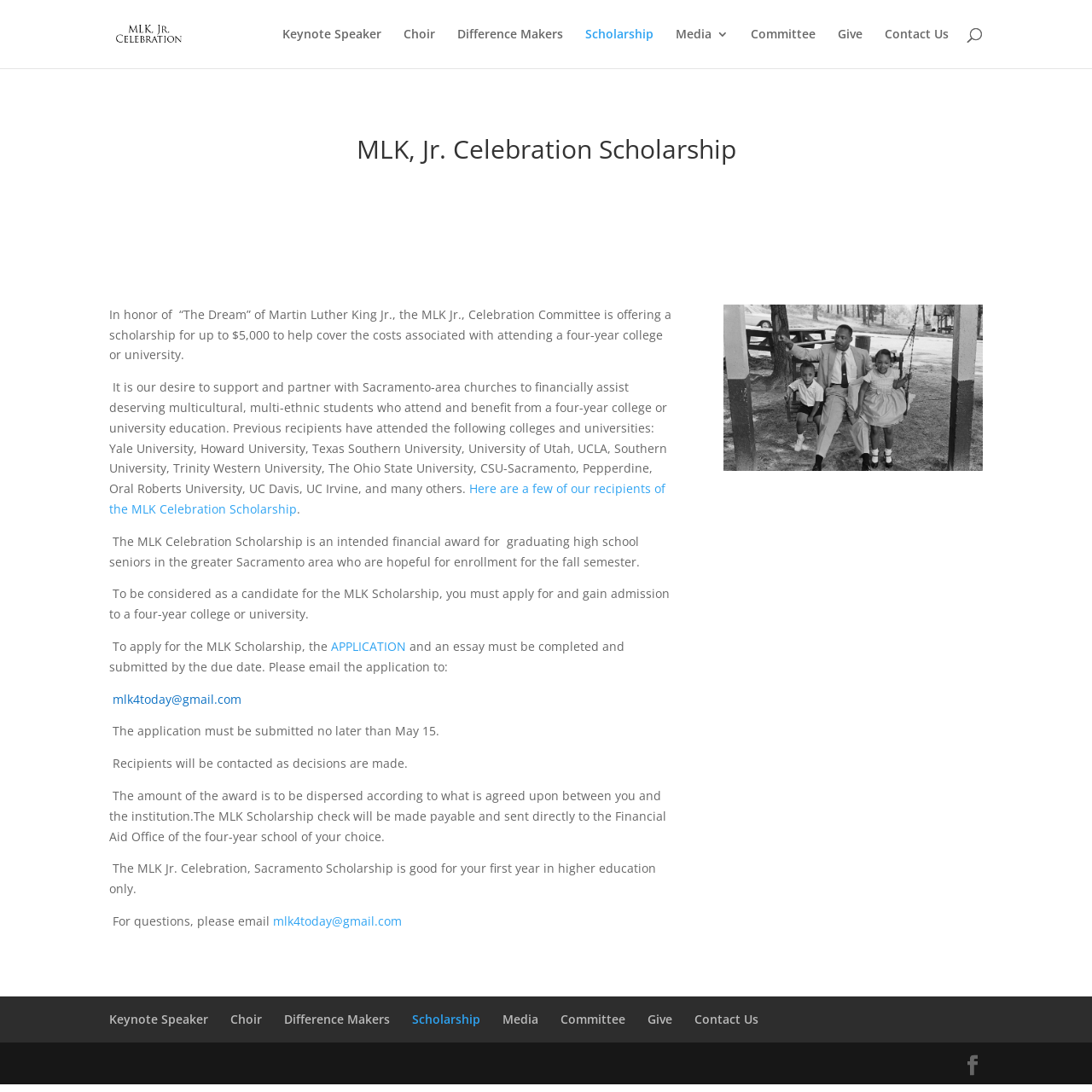Identify the bounding box coordinates of the region that should be clicked to execute the following instruction: "Read the story 'If Heartbreak Was A Sickness'".

None